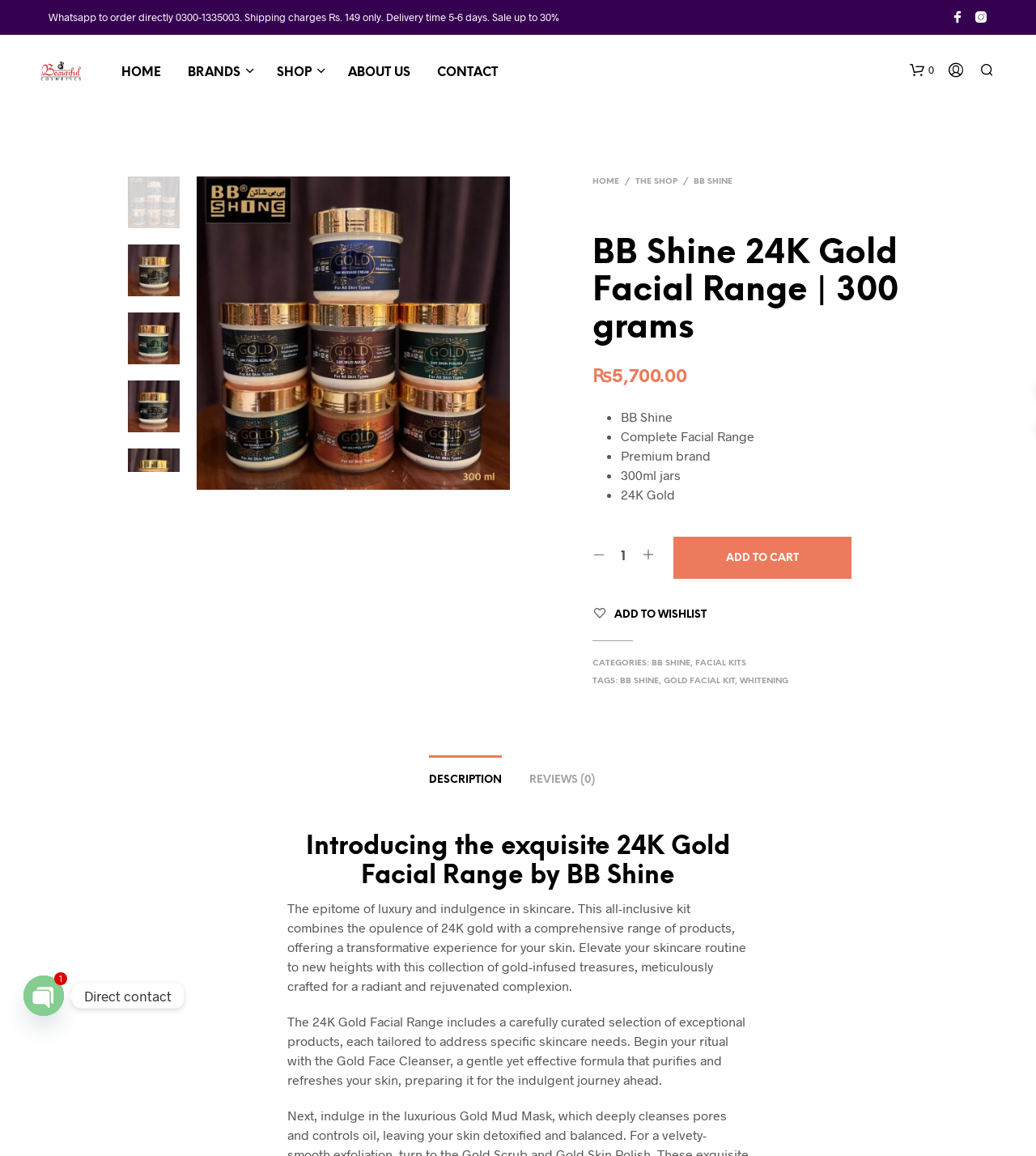Describe the webpage in detail, including text, images, and layout.

This webpage is an e-commerce product page for the "BB Shine 24K Gold Facial Range" product. At the top, there is a navigation menu with links to "HOME", "BRANDS", "SHOP", "ABOUT US", and "CONTACT". Below the navigation menu, there is a breadcrumb navigation with links to "HOME", "THE SHOP", and "BB SHINE".

The product title "BB Shine 24K Gold Facial Range | 300 grams" is displayed prominently, along with the price "₨ 5,700.00" and a list of product features, including "BB Shine", "Complete Facial Range", "Premium brand", "300ml jars", and "24K Gold".

To the right of the product title, there are two buttons: "ADD TO CART" and "ADD TO WISHLIST". Below the product features, there are links to "CATEGORIES" and "TAGS", which include "BB SHINE", "FACIAL KITS", "GOLD FACIAL KIT", and "WHITENING".

The product description is divided into two sections. The first section introduces the product as a luxurious and indulgent skincare kit that combines the opulence of 24K gold with a comprehensive range of products. The second section describes the products included in the kit, starting with the Gold Face Cleanser.

There are several images on the page, including a product image, a "Beautiful Cosmetics" logo, and social media icons. At the bottom of the page, there are links to "DESCRIPTION", "REVIEWS (0)", and a "Phone" and "Whatsapp" contact link.